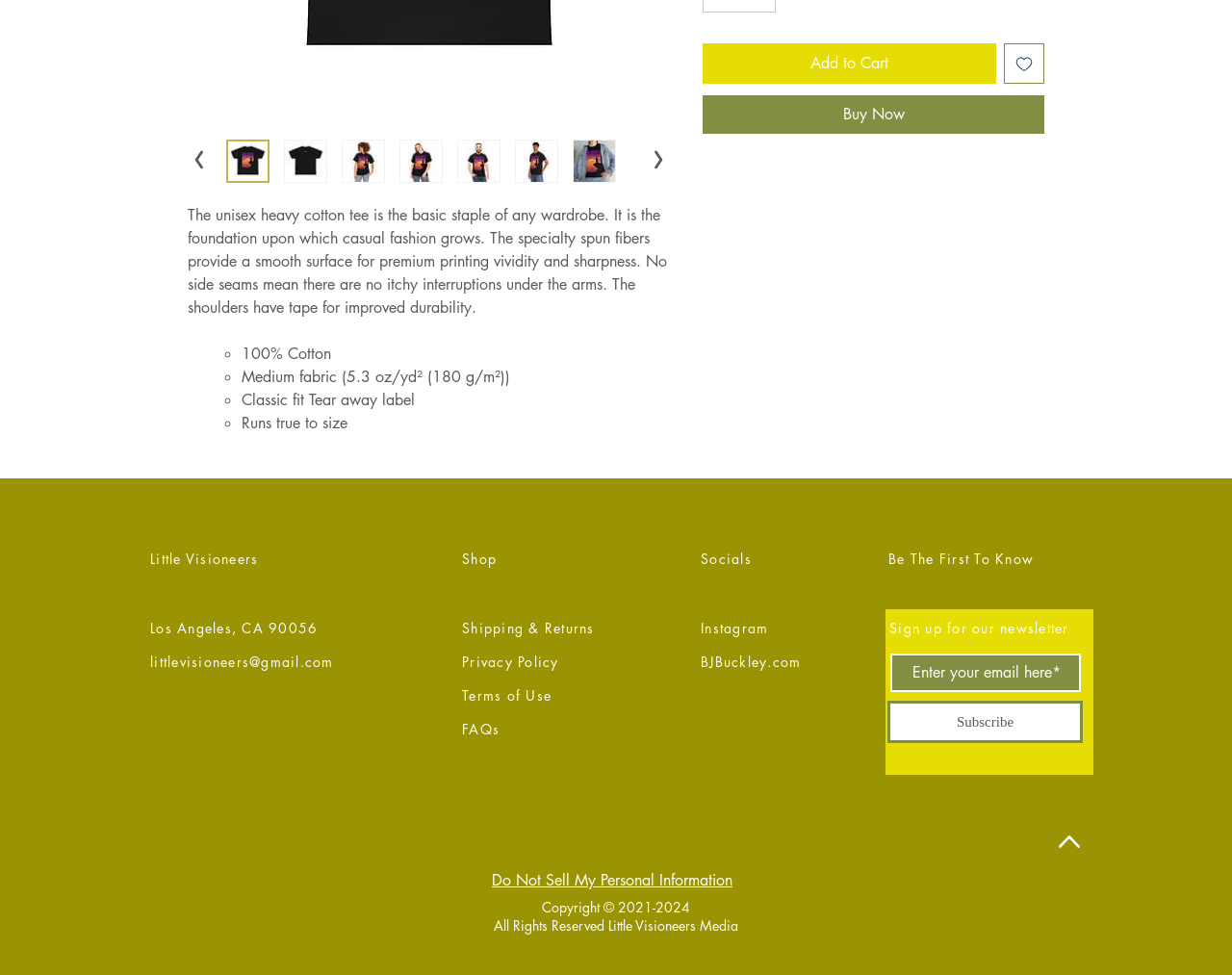Identify the bounding box for the element characterized by the following description: "Shop".

[0.375, 0.564, 0.403, 0.583]